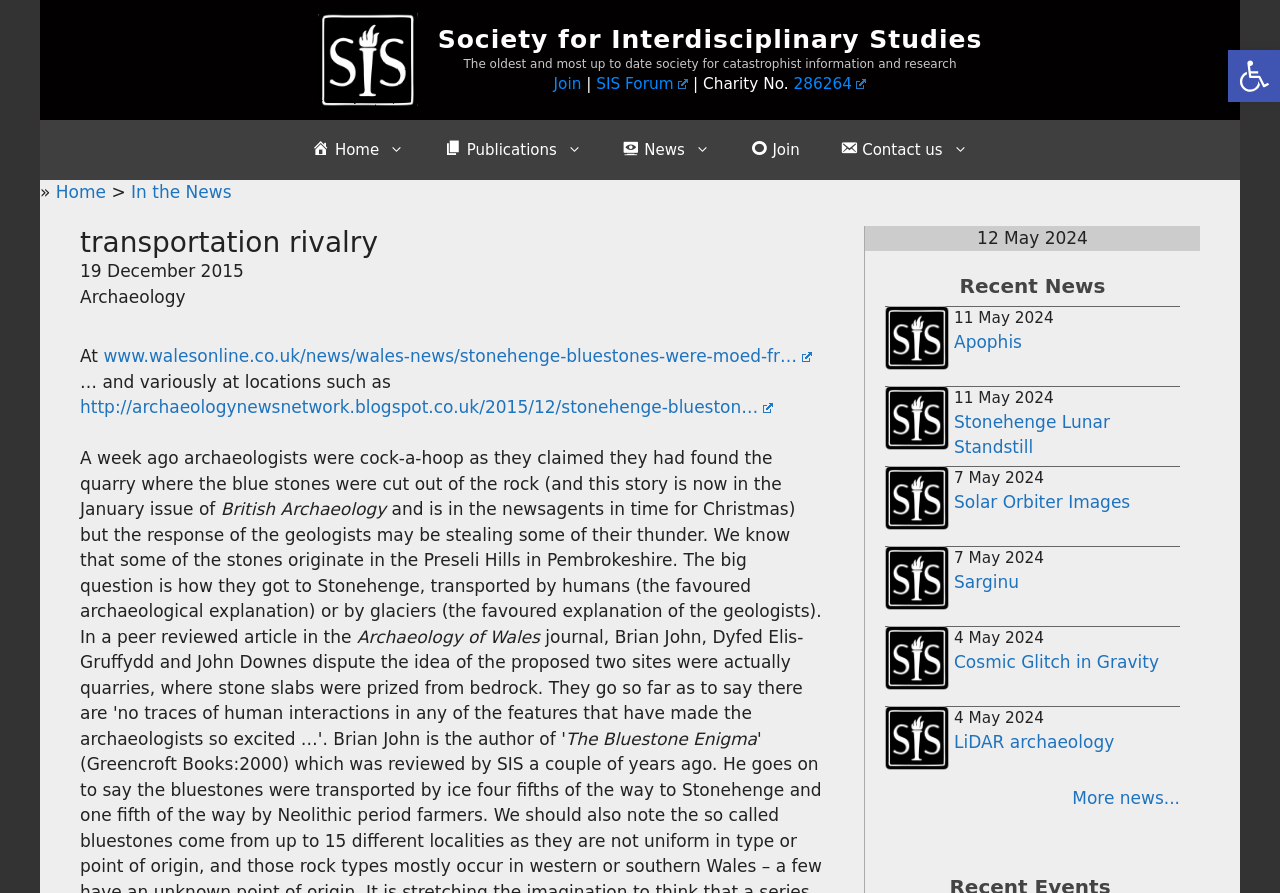What is the topic of the article?
With the help of the image, please provide a detailed response to the question.

The topic of the article can be inferred from the text content of the webpage, specifically the sentence 'At www.walesonline.co.uk/news/wales-news/stonehenge-bluestones-were-moed-fr… and variously at locations such as'.